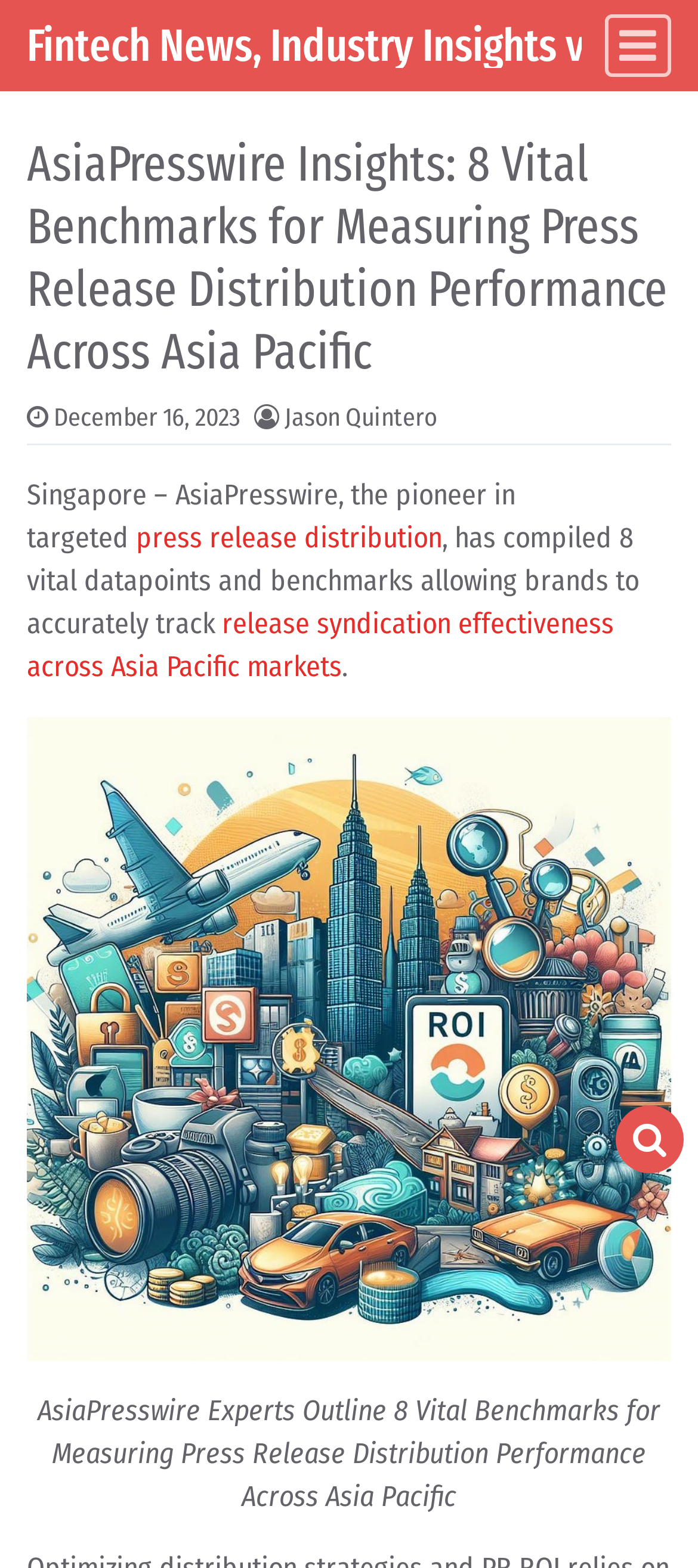Summarize the webpage with intricate details.

The webpage is about AsiaPresswire Insights, specifically discussing 8 vital benchmarks for measuring press release distribution performance across Asia Pacific. 

At the top left, there is a "Skip to content" link. Below it, there is a main navigation bar that spans the entire width of the page. On the right side of the navigation bar, there are two buttons: "Toggle navigation" and "Open pop up search form". 

Below the navigation bar, there is a header section that occupies most of the page width. It contains a heading with the title "AsiaPresswire Insights: 8 Vital Benchmarks for Measuring Press Release Distribution Performance Across Asia Pacific". 

To the right of the heading, there is a link showing the date "December 16, 2023". Below the date, there is a link with the author's name "Jason Quintero". 

The main content of the page starts with a paragraph of text that begins with "Singapore – AsiaPresswire, the pioneer in targeted..." and continues with a link to "press release distribution" and another link to "release syndication effectiveness across Asia Pacific markets". 

Below the paragraph, there is a large image that occupies most of the page width. 

At the bottom of the page, there is a static text with a title "AsiaPresswire Experts Outline 8 Vital Benchmarks for Measuring Press Release Distribution Performance Across Asia Pacific".